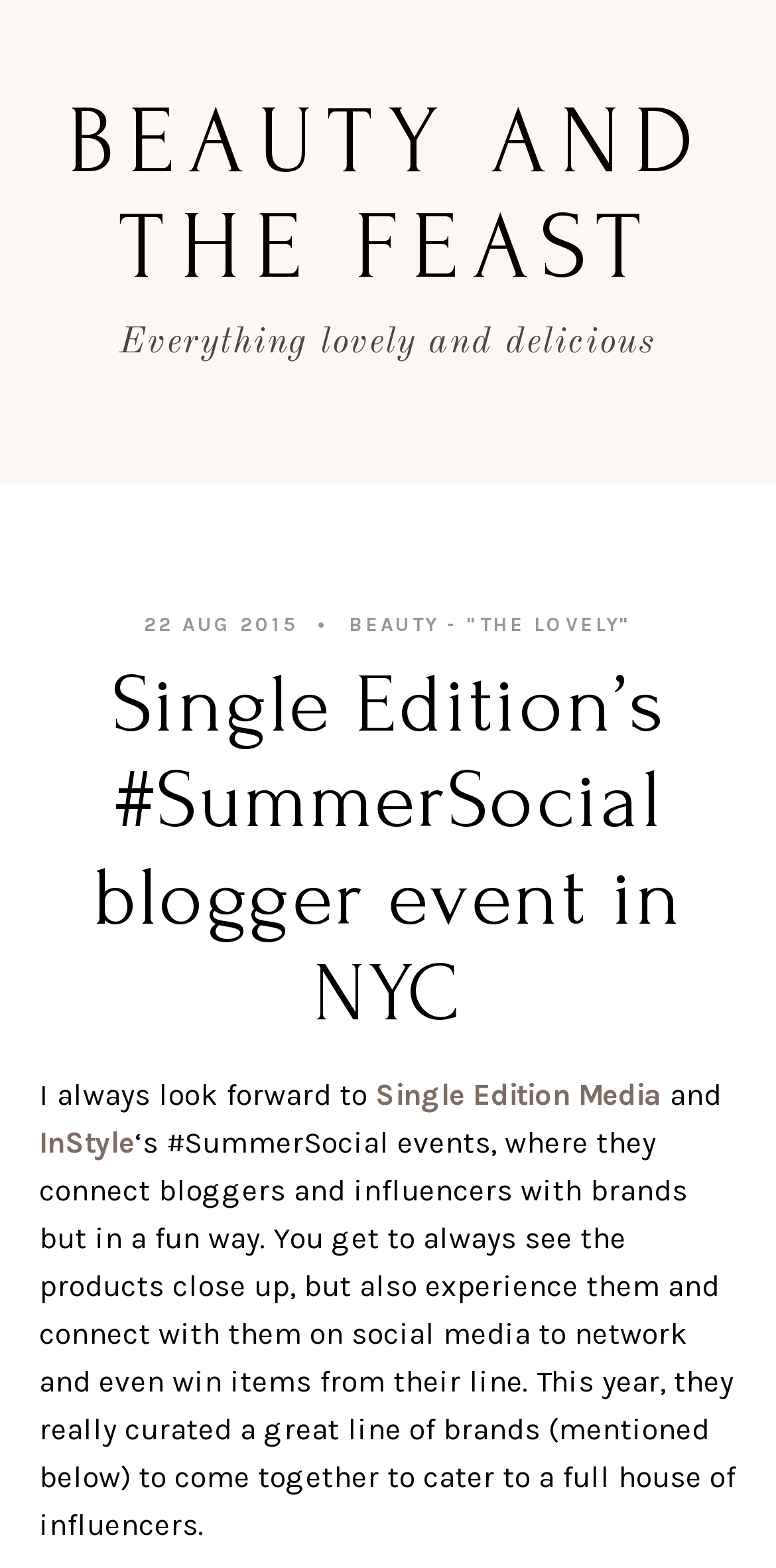Describe all visible elements and their arrangement on the webpage.

The webpage appears to be a blog post about a blogger event in NYC, specifically Single Edition's #SummerSocial event. At the top of the page, there is a prominent link titled "BEAUTY AND THE FEAST" that takes up most of the width of the page. Below this link, there is a brief phrase "Everything lovely and delicious" followed by the date "22 AUG 2015" and a link to "BEAUTY - 'THE LOVELY'".

Further down, there is a heading that spans almost the entire width of the page, titled "Single Edition’s #SummerSocial blogger event in NYC". Below this heading, there is a paragraph of text that discusses the event, mentioning that it's a fun way for bloggers and influencers to connect with brands and experience their products. The text also mentions that the event curated a great line of brands, which are listed below.

To the right of the paragraph, there are two links: "Single Edition Media" and "InStyle". The text surrounding these links appears to be discussing the event organizers and their role in connecting bloggers and influencers with brands. Overall, the page seems to be focused on sharing the author's experience at the #SummerSocial event and highlighting the benefits of attending such events.